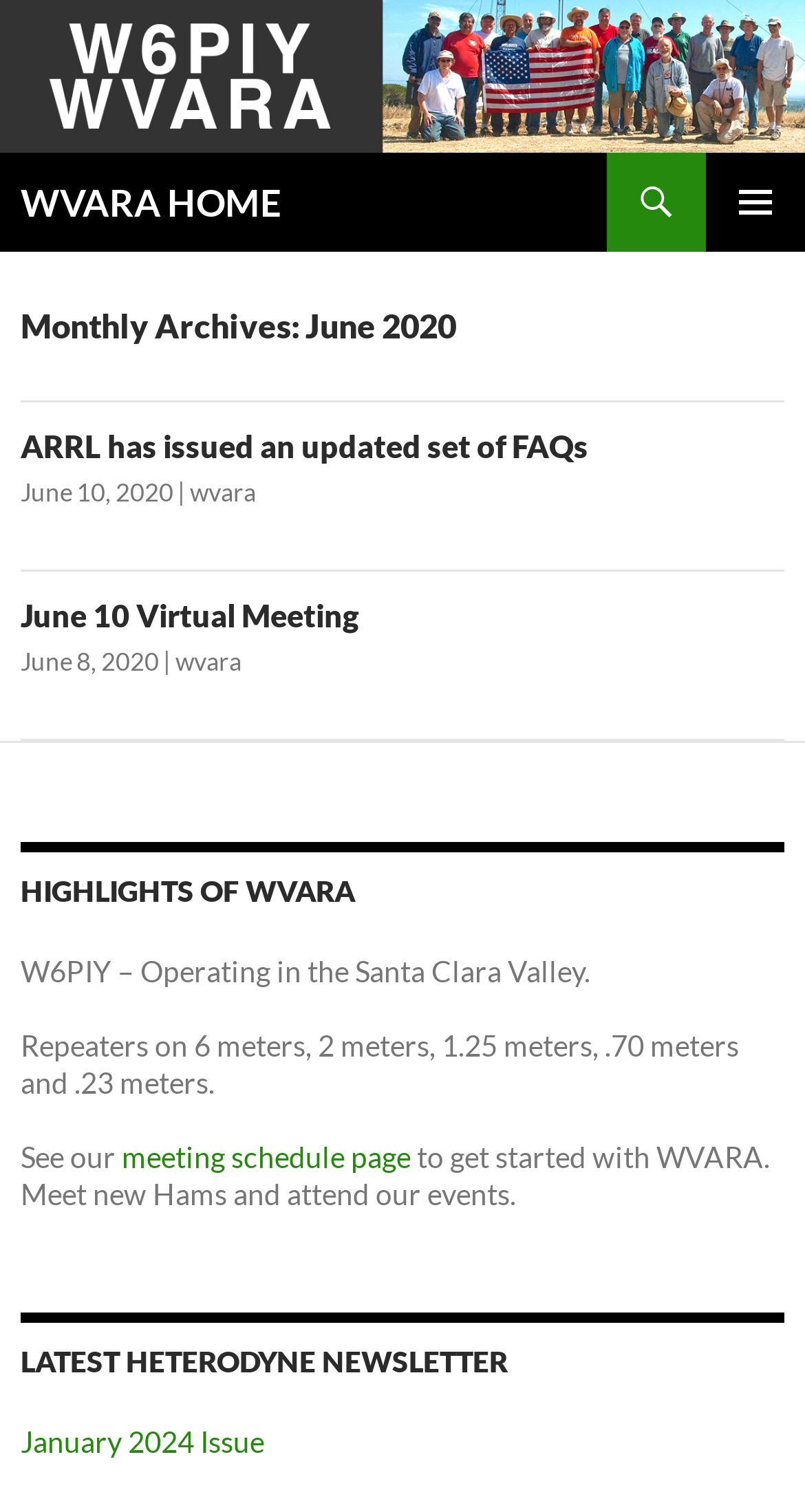What is the title of the first article?
Identify the answer in the screenshot and reply with a single word or phrase.

ARRL has issued an updated set of FAQs